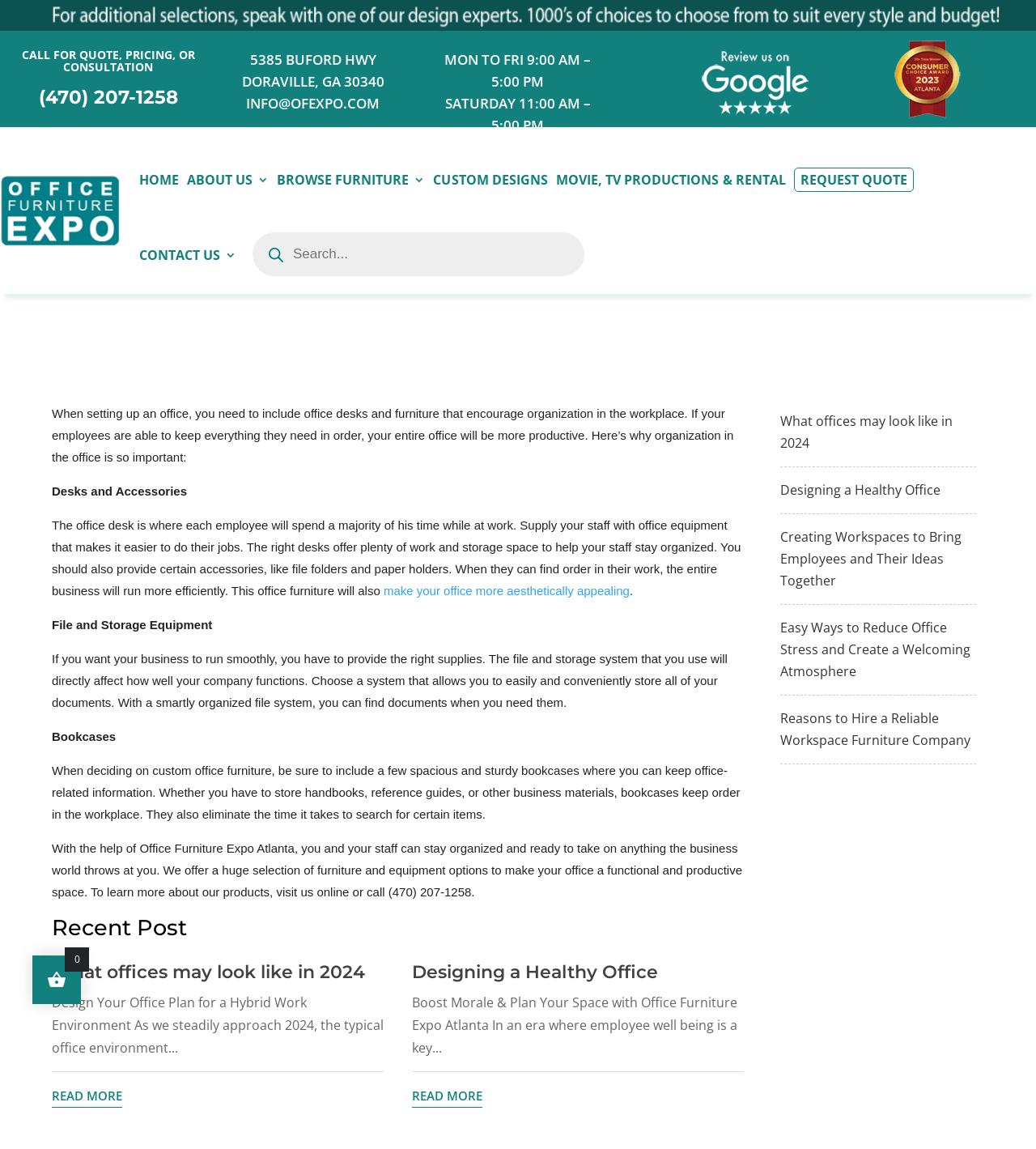Determine the coordinates of the bounding box for the clickable area needed to execute this instruction: "Search for products".

[0.236, 0.195, 0.572, 0.247]